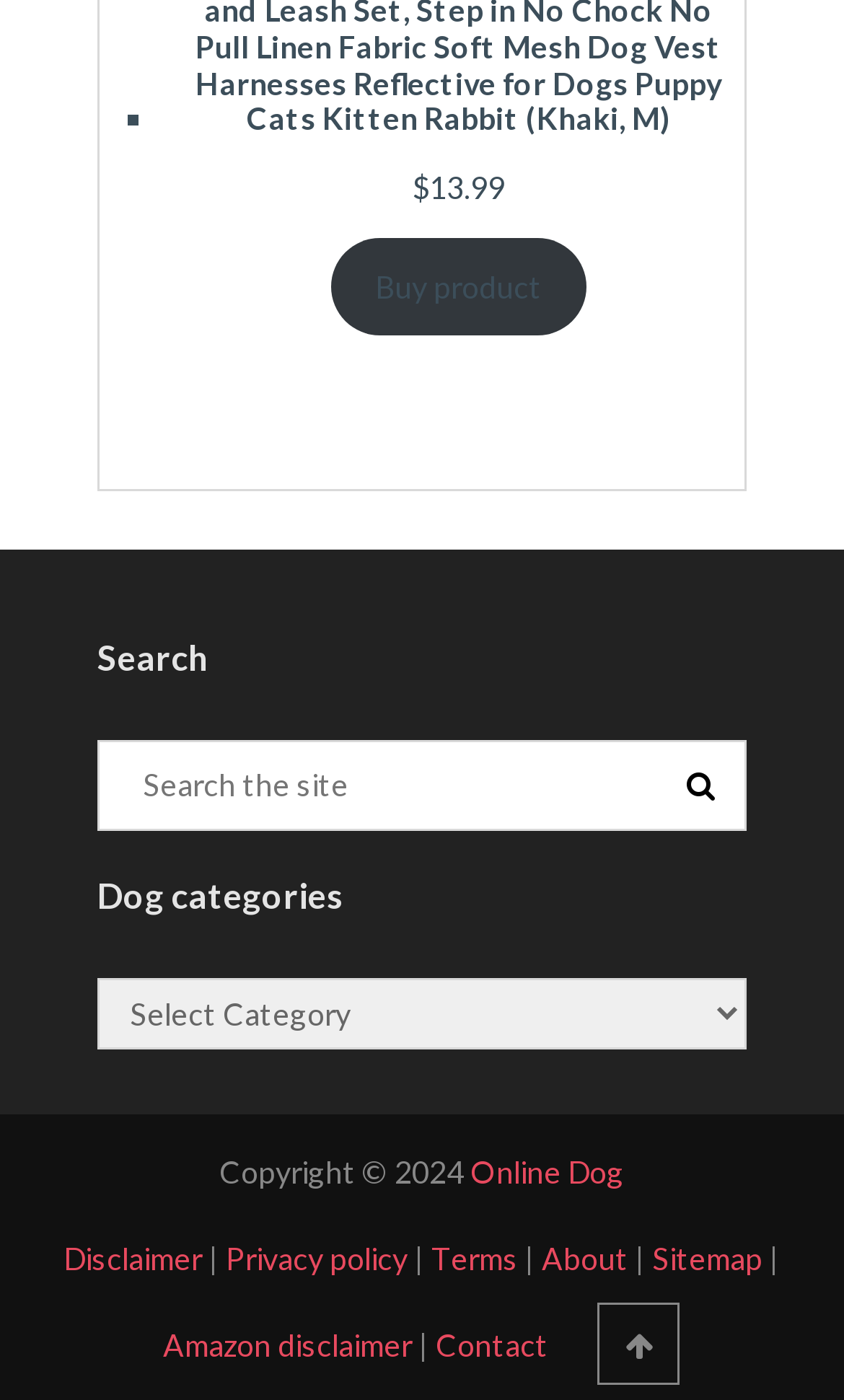Pinpoint the bounding box coordinates of the element that must be clicked to accomplish the following instruction: "Contact us". The coordinates should be in the format of four float numbers between 0 and 1, i.e., [left, top, right, bottom].

[0.517, 0.947, 0.65, 0.973]